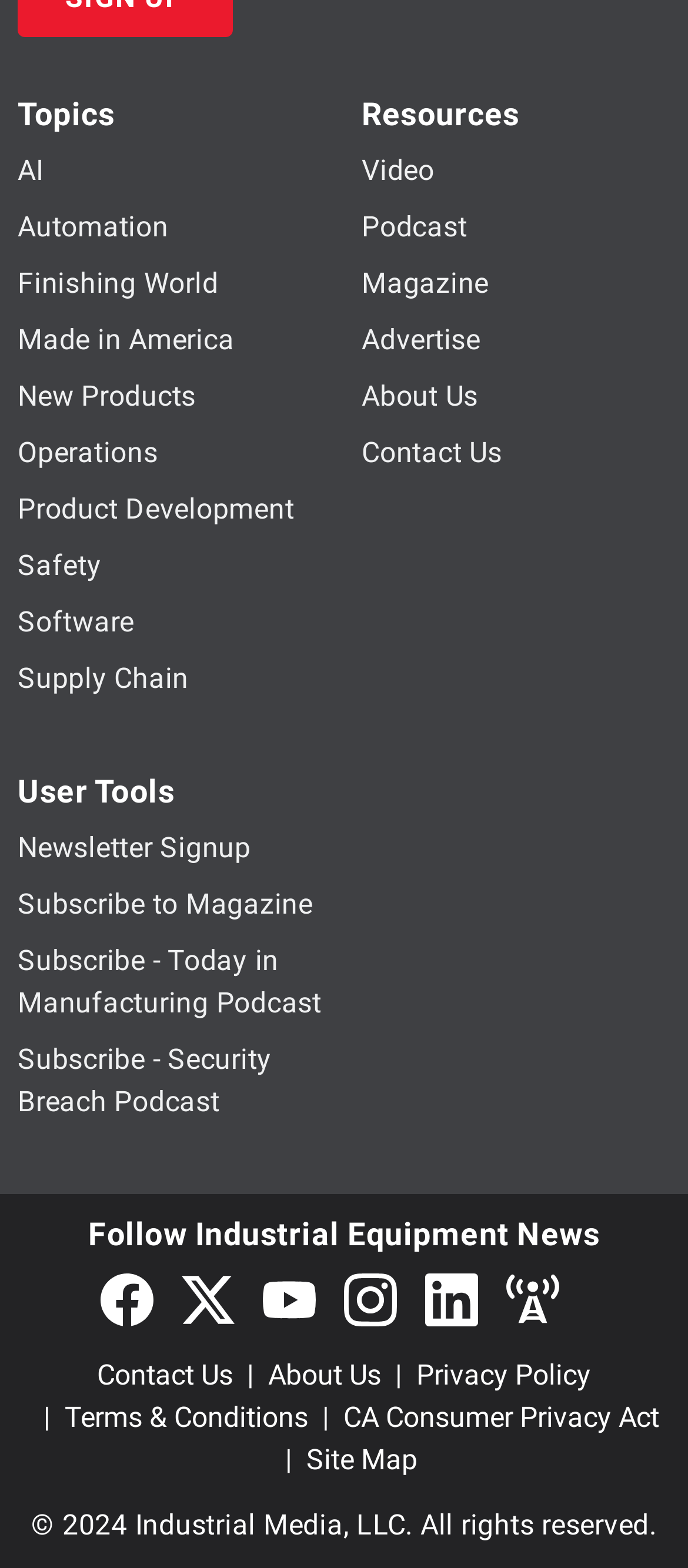Identify the bounding box coordinates for the element you need to click to achieve the following task: "Watch a video". The coordinates must be four float values ranging from 0 to 1, formatted as [left, top, right, bottom].

[0.526, 0.098, 0.631, 0.119]